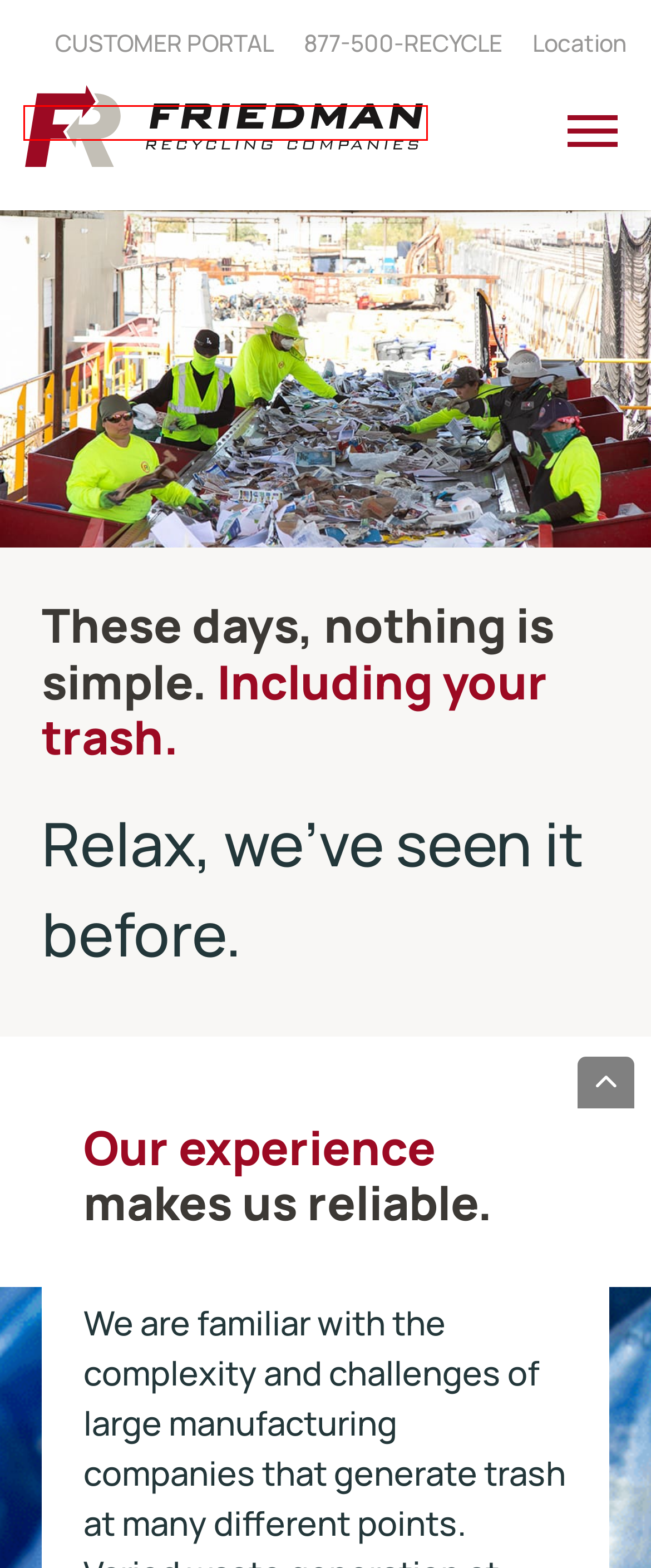You are provided with a screenshot of a webpage highlighting a UI element with a red bounding box. Choose the most suitable webpage description that matches the new page after clicking the element in the bounding box. Here are the candidates:
A. Privacy Policy | Friedman Recycling
B. News | Friedman Recycling
C. Location | Friedman Recycling
D. Document/Product Destruction | Friedman Recycling
E. About Us | Friedman Recycling
F. Friedman Recycling | Waste Management, Recycling and Document Destruction in Phoenix and Tucson
G. Portal - Sign In
H. Beliefs before business | Friedman Recycling

F